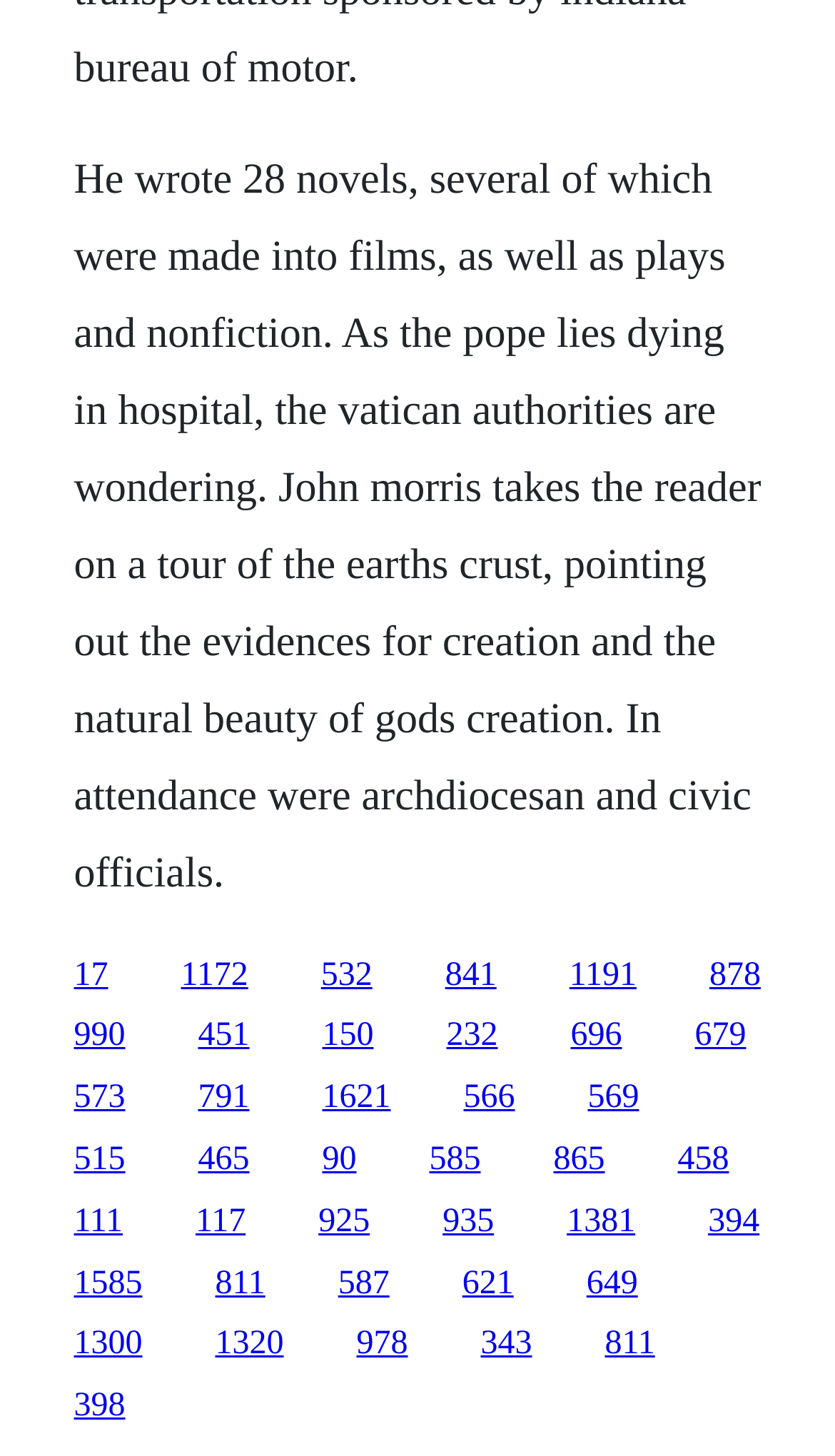Please identify the bounding box coordinates of the area that needs to be clicked to fulfill the following instruction: "Explore the link 990."

[0.088, 0.699, 0.15, 0.724]